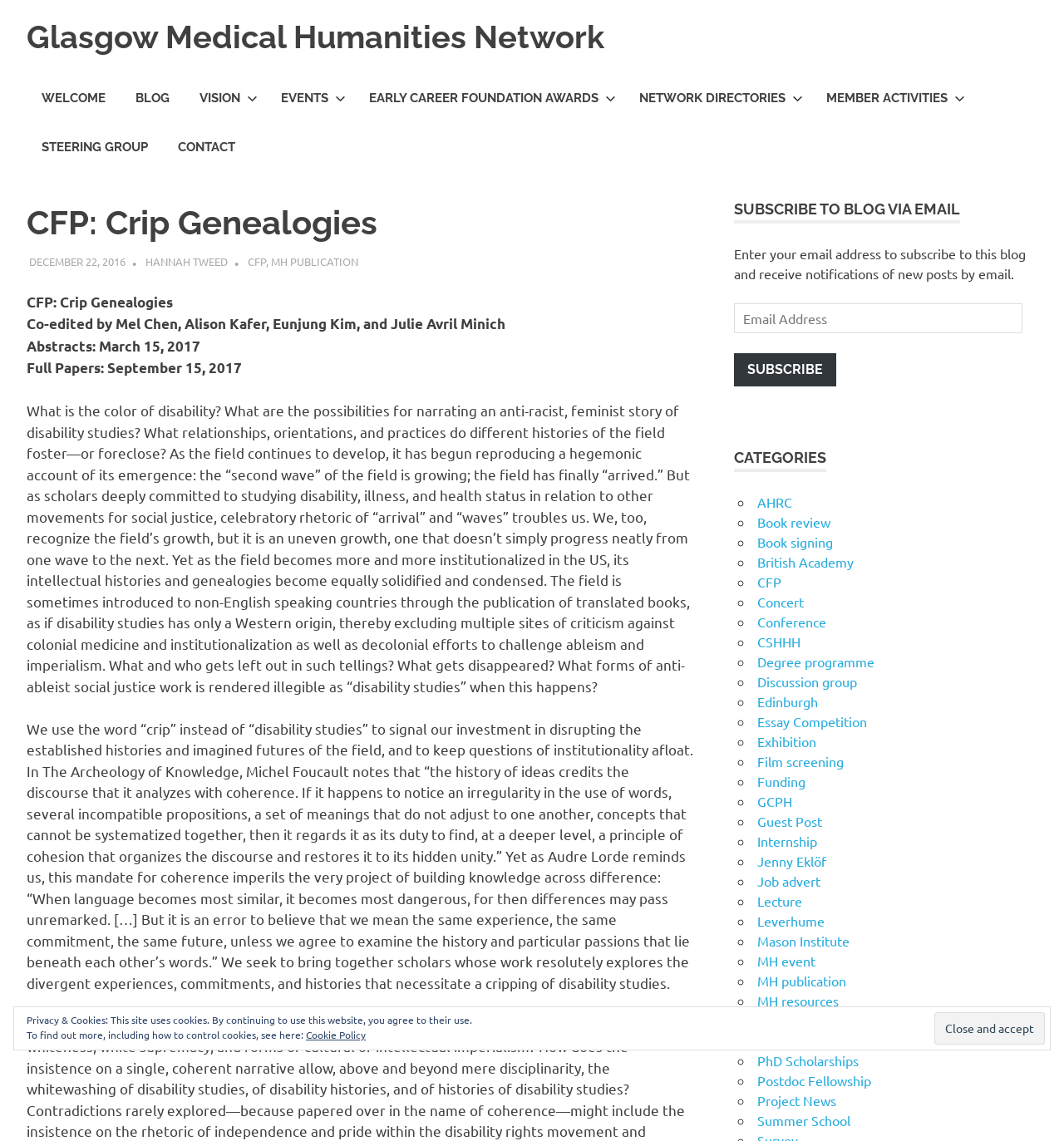Determine the main heading of the webpage and generate its text.

CFP: Crip Genealogies